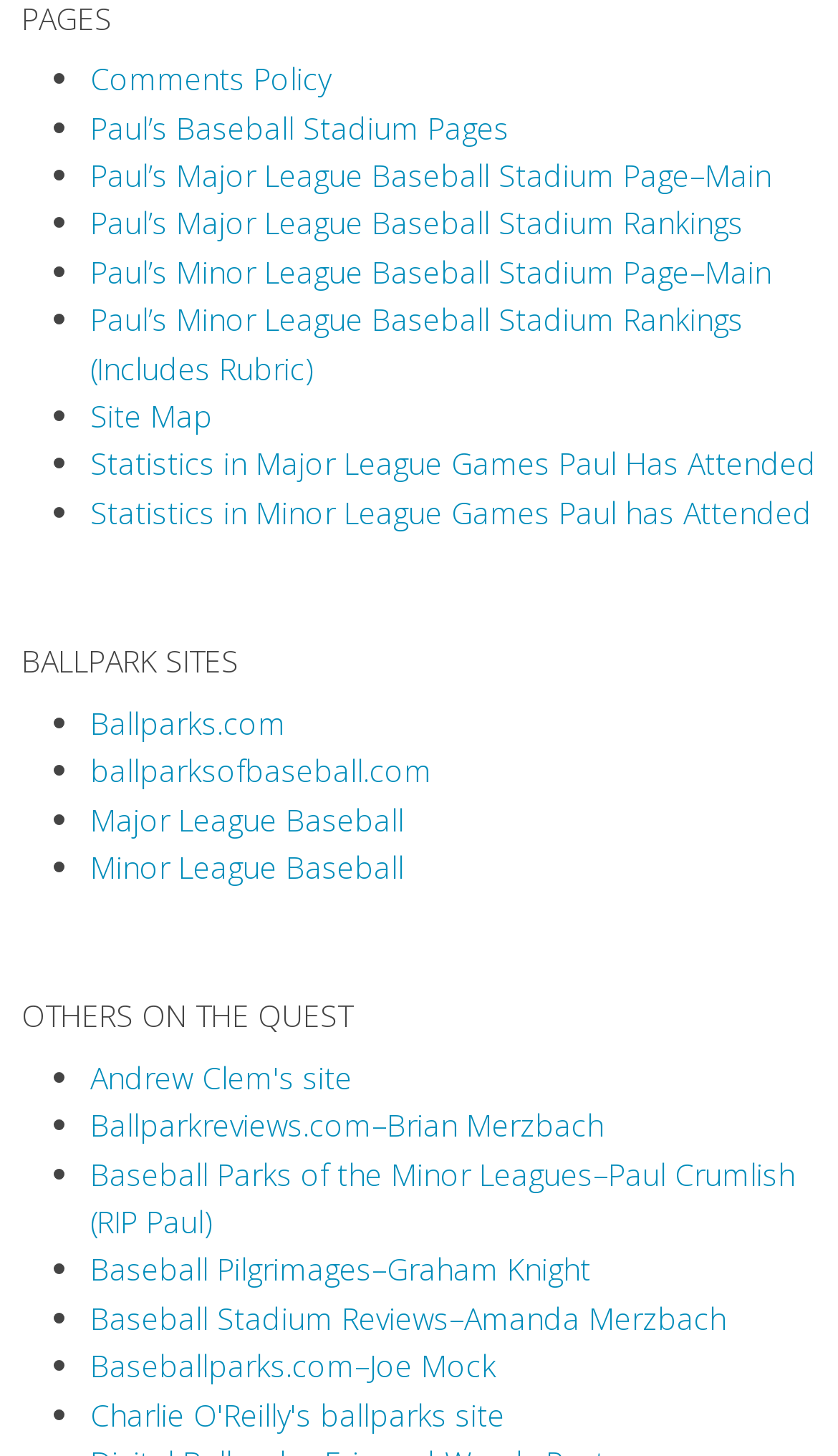Locate the bounding box coordinates of the clickable area needed to fulfill the instruction: "View Comments Policy".

[0.108, 0.04, 0.395, 0.068]